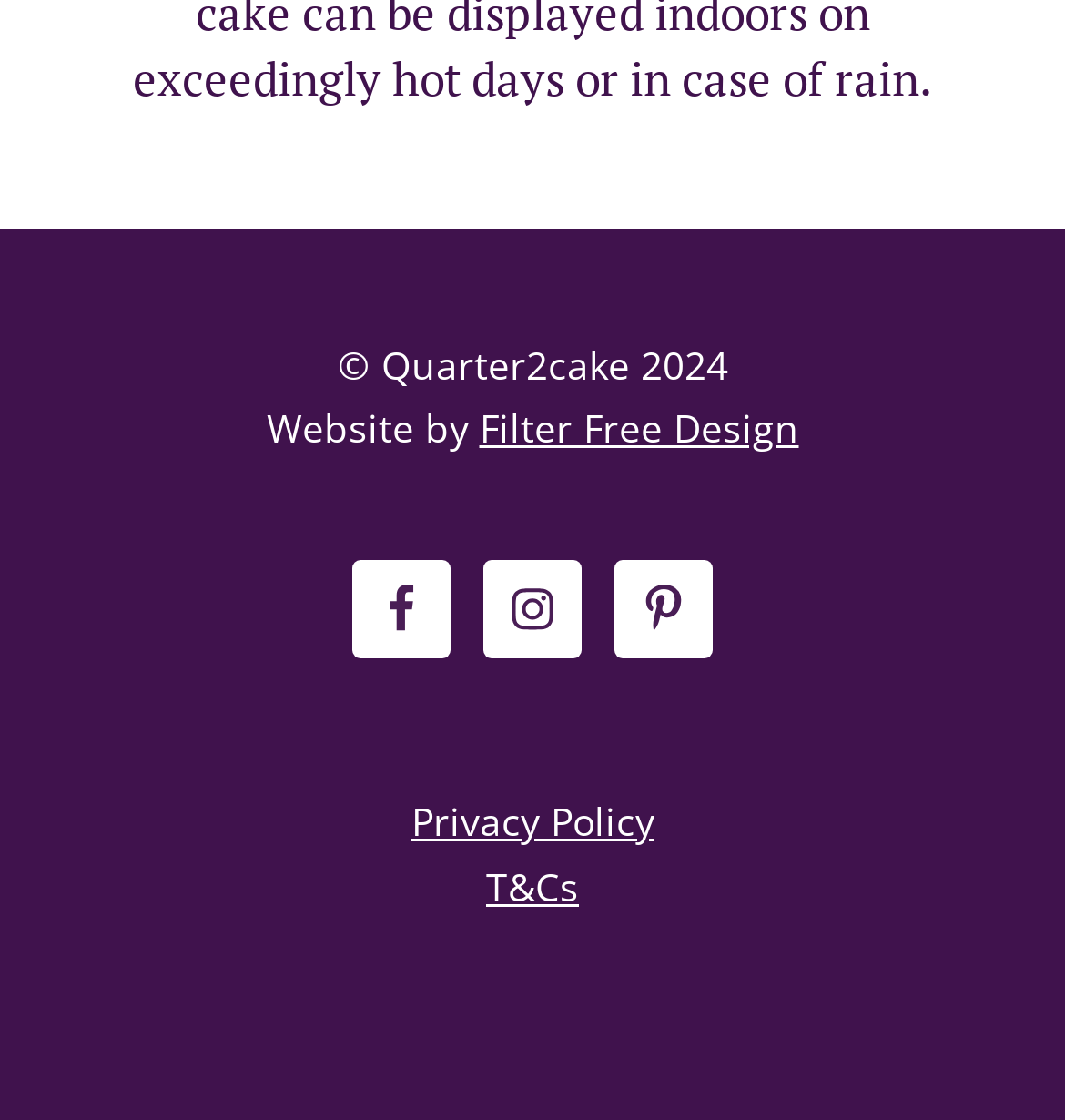What is the name of the website designer?
Please provide a comprehensive answer to the question based on the webpage screenshot.

The name of the website designer can be found at the bottom of the webpage, where it says 'Website by Filter Free Design'.